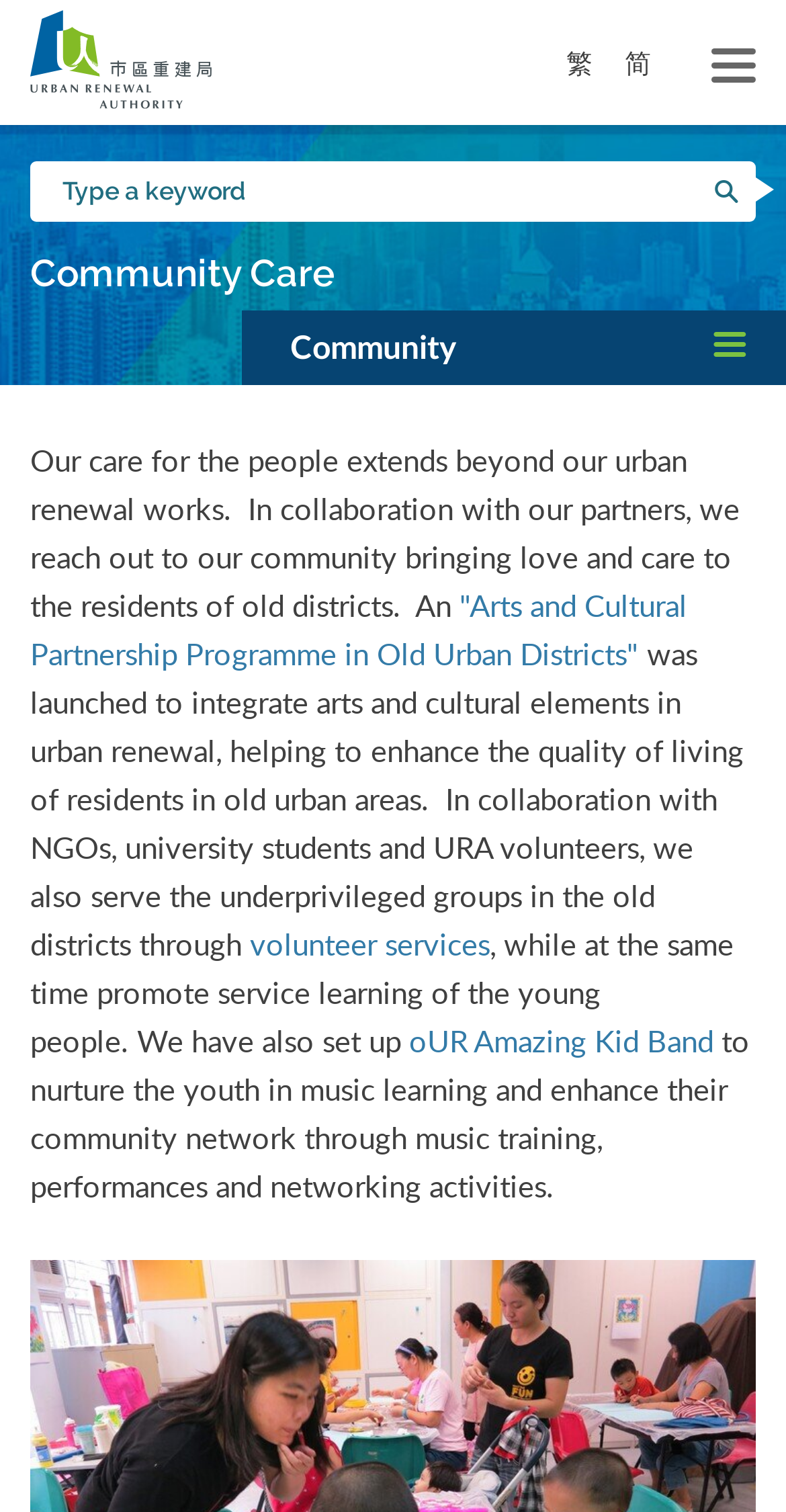Give a one-word or phrase response to the following question: What is the name of the authority?

Urban Renewal Authority